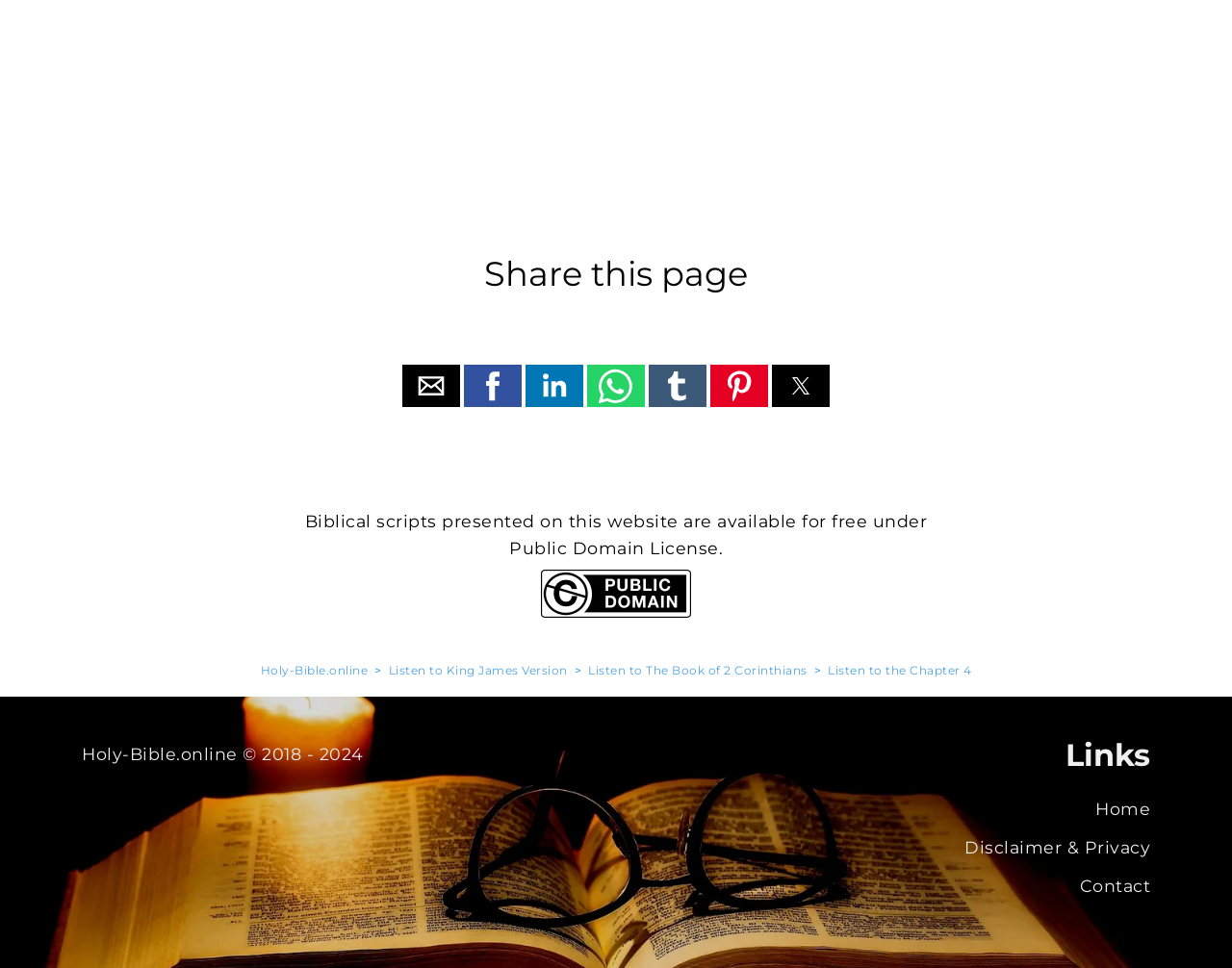Indicate the bounding box coordinates of the element that must be clicked to execute the instruction: "Share this page by email". The coordinates should be given as four float numbers between 0 and 1, i.e., [left, top, right, bottom].

[0.327, 0.377, 0.373, 0.42]